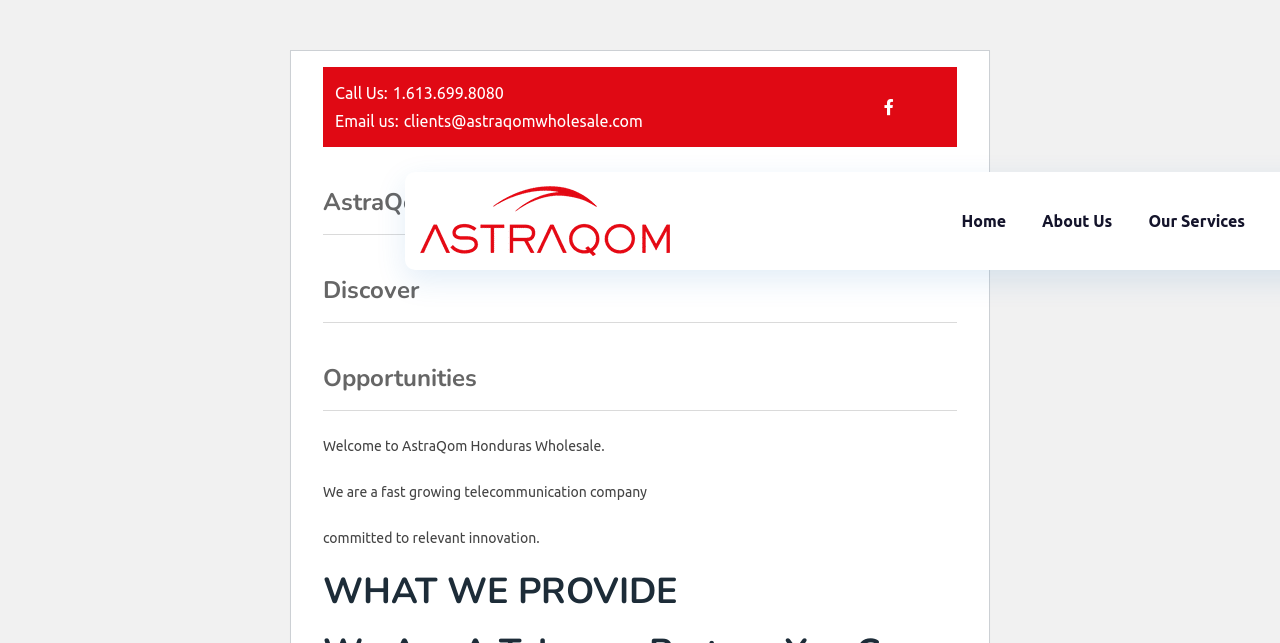What is the main service provided by the company?
Please respond to the question with a detailed and informative answer.

I inferred the main service provided by the company by looking at the headings and text on the webpage. The headings 'AstraQom Honduras Wholesale', 'Discover Opportunities', and 'WHAT WE PROVIDE' suggest that the company provides telecom services, which is also mentioned in the meta description.